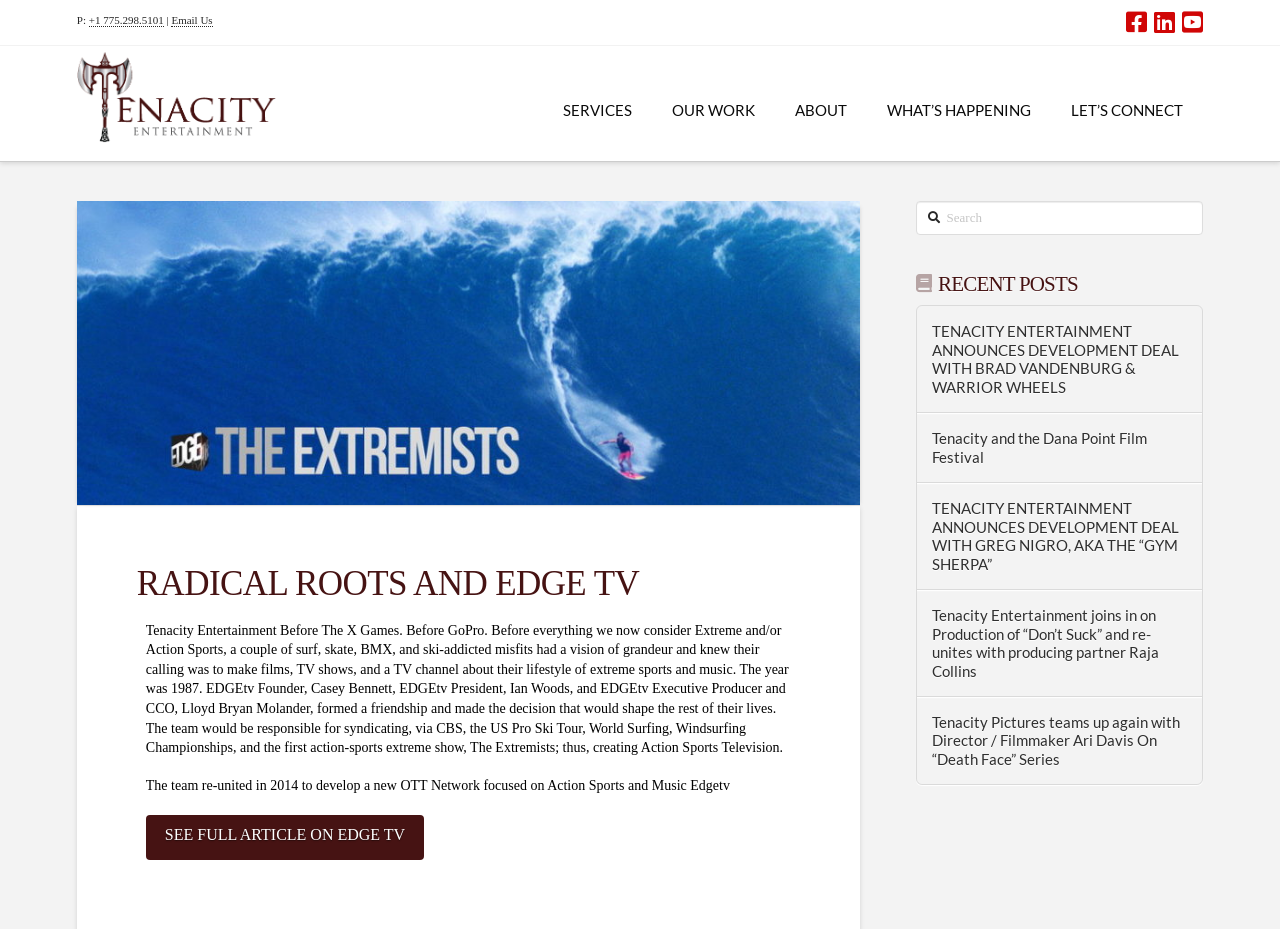How many social media links are there?
Please respond to the question with as much detail as possible.

There are three social media links at the top-right corner of the webpage, which are Facebook, LinkedIn, and YouTube. These links are likely used to connect to the company's social media profiles.